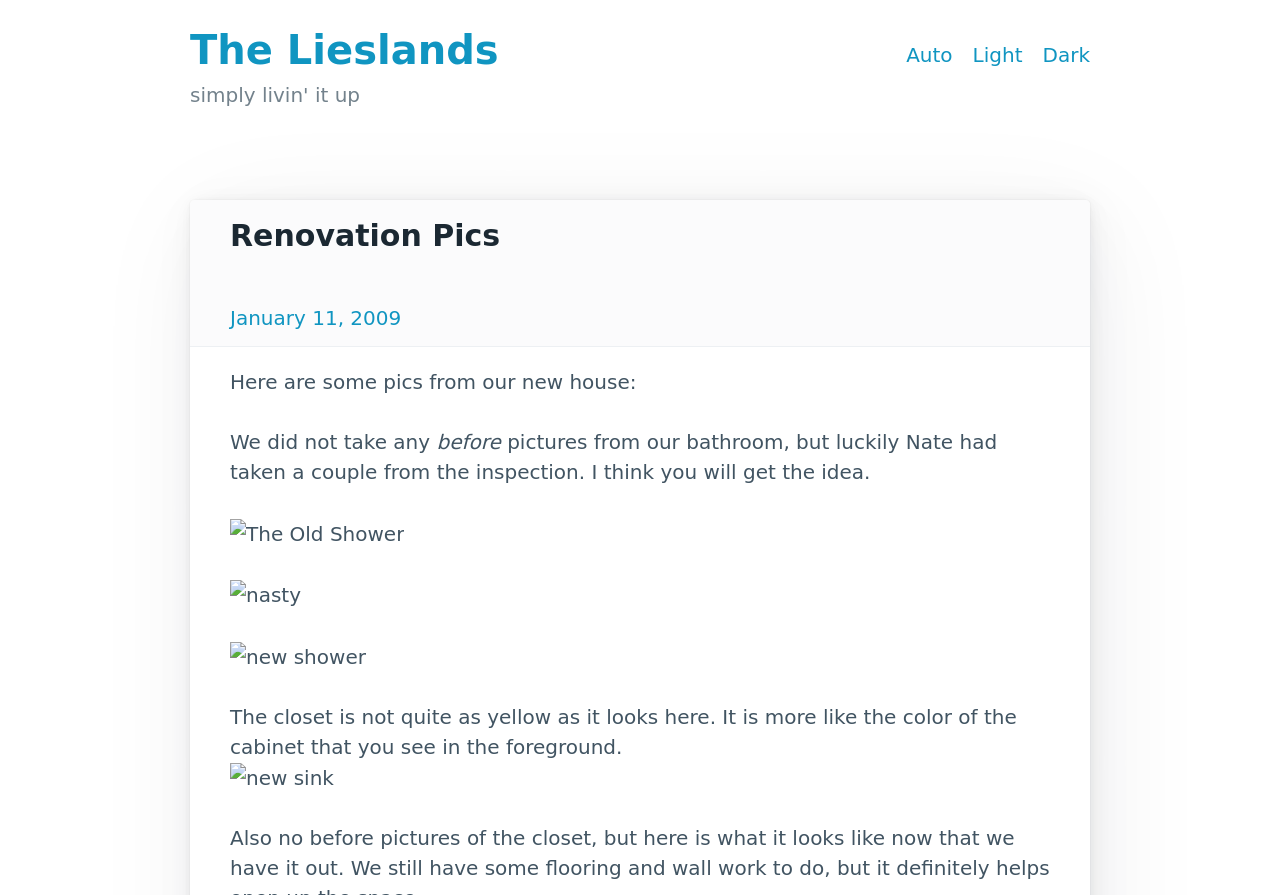Using the provided element description "Immobilienfinanzierung", determine the bounding box coordinates of the UI element.

None